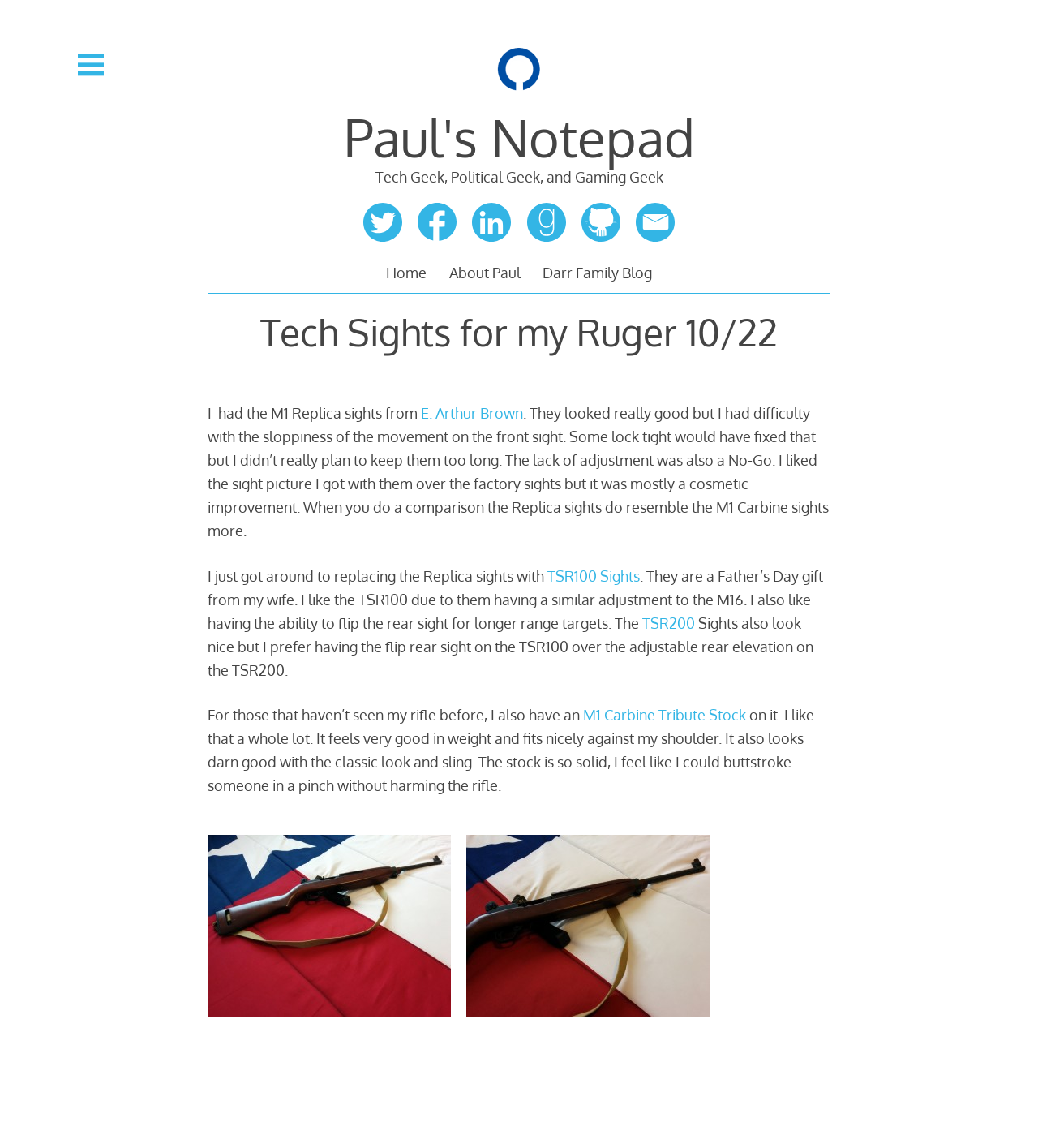Find the bounding box coordinates for the area you need to click to carry out the instruction: "Visit 'Paul's Notepad'". The coordinates should be four float numbers between 0 and 1, indicated as [left, top, right, bottom].

[0.331, 0.09, 0.669, 0.147]